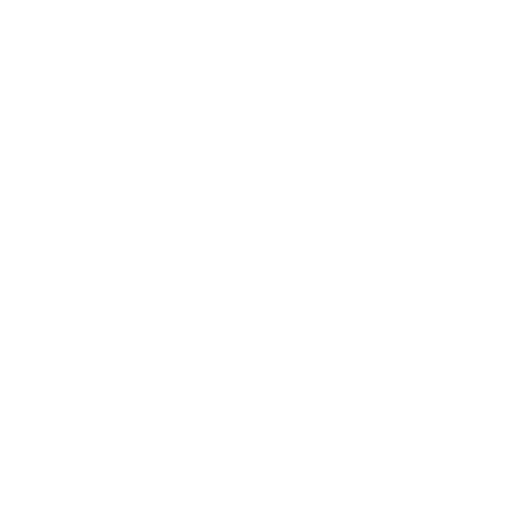Answer the question below in one word or phrase:
What is the purpose of the 24-hour scale on the bezel?

Dual time zone capability